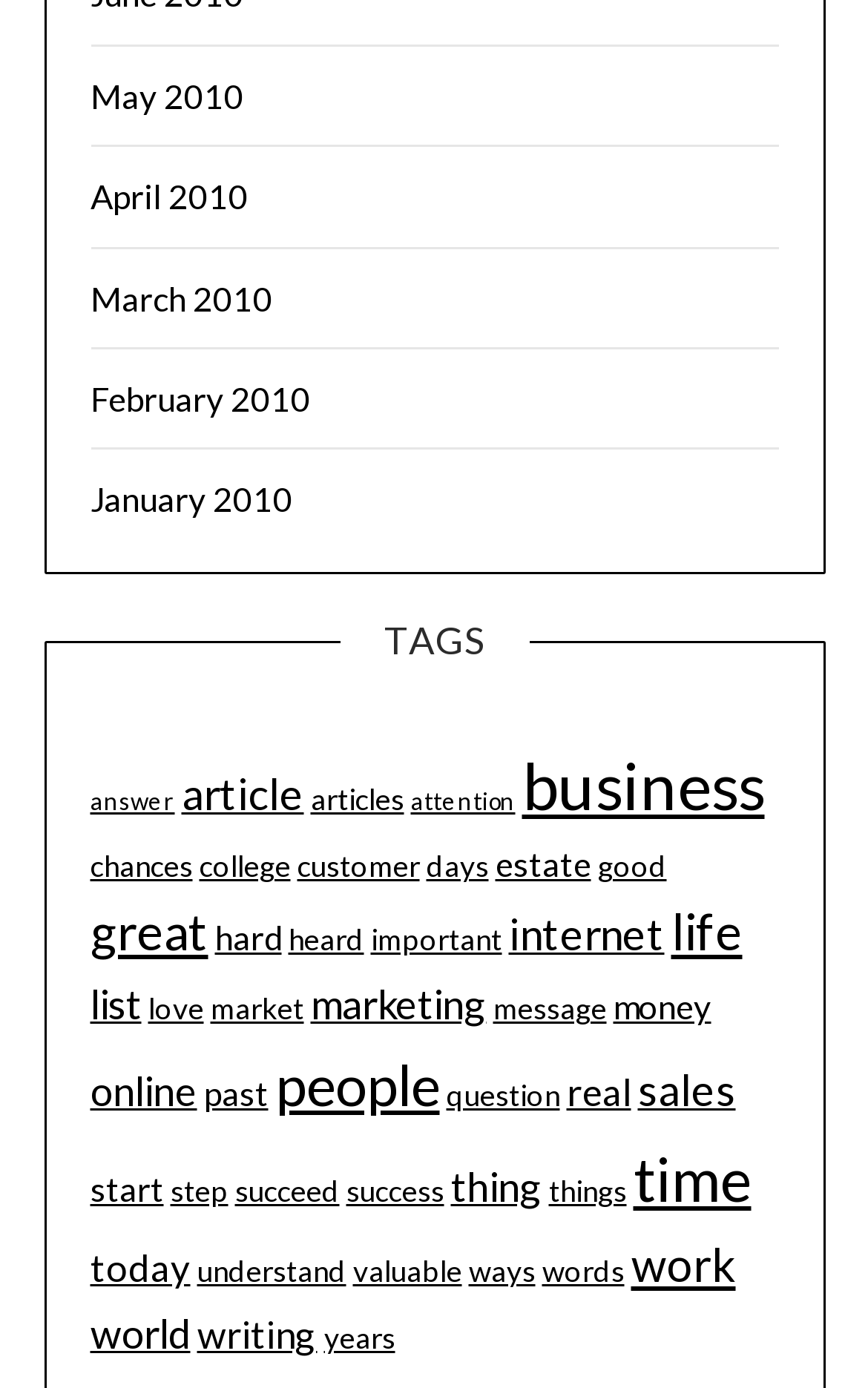What is the most popular tag on the webpage?
Relying on the image, give a concise answer in one word or a brief phrase.

time